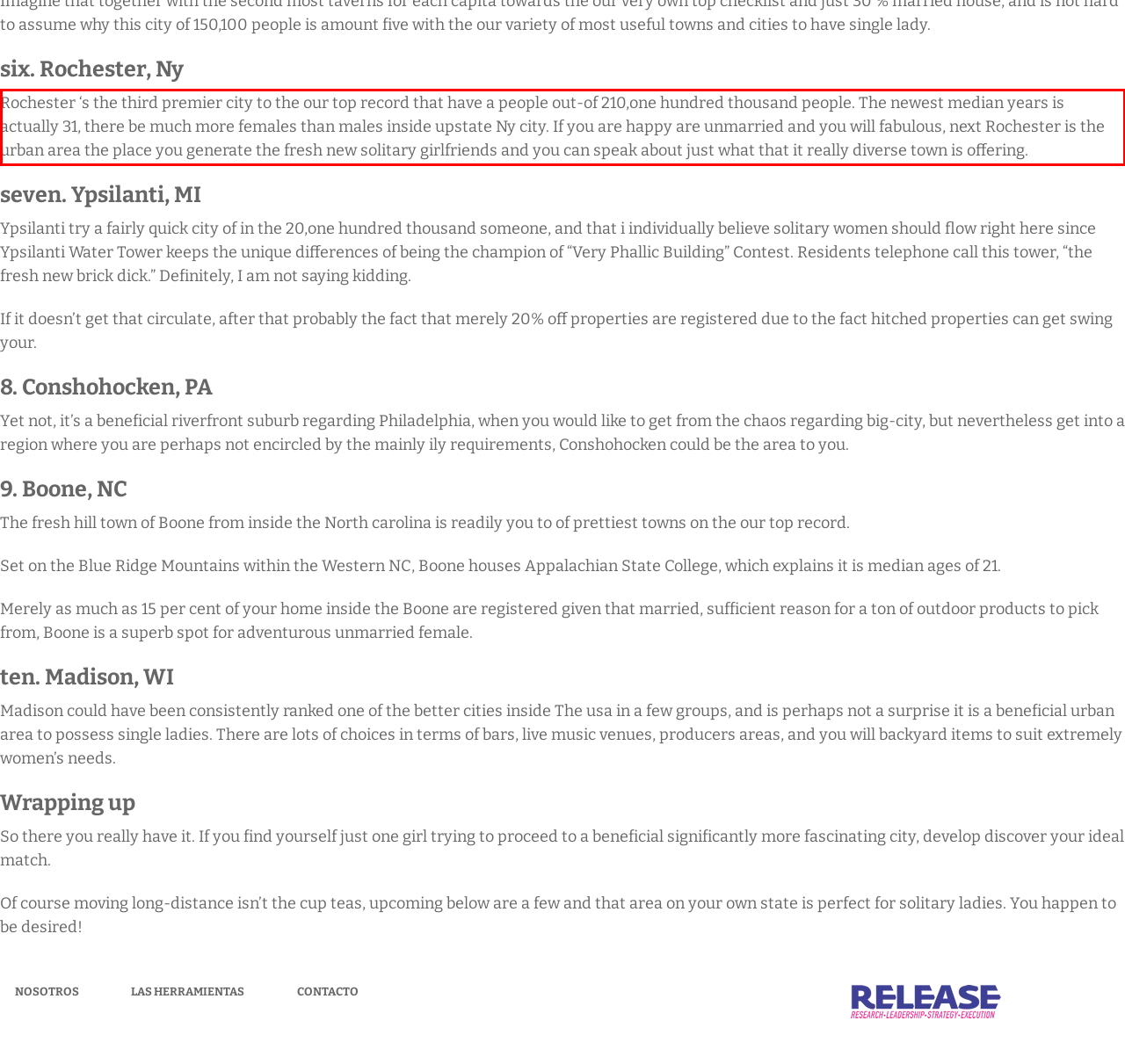You are provided with a screenshot of a webpage featuring a red rectangle bounding box. Extract the text content within this red bounding box using OCR.

Rochester ‘s the third premier city to the our top record that have a people out-of 210,one hundred thousand people. The newest median years is actually 31, there be much more females than males inside upstate Ny city. If you are happy are unmarried and you will fabulous, next Rochester is the urban area the place you generate the fresh new solitary girlfriends and you can speak about just what that it really diverse town is offering.